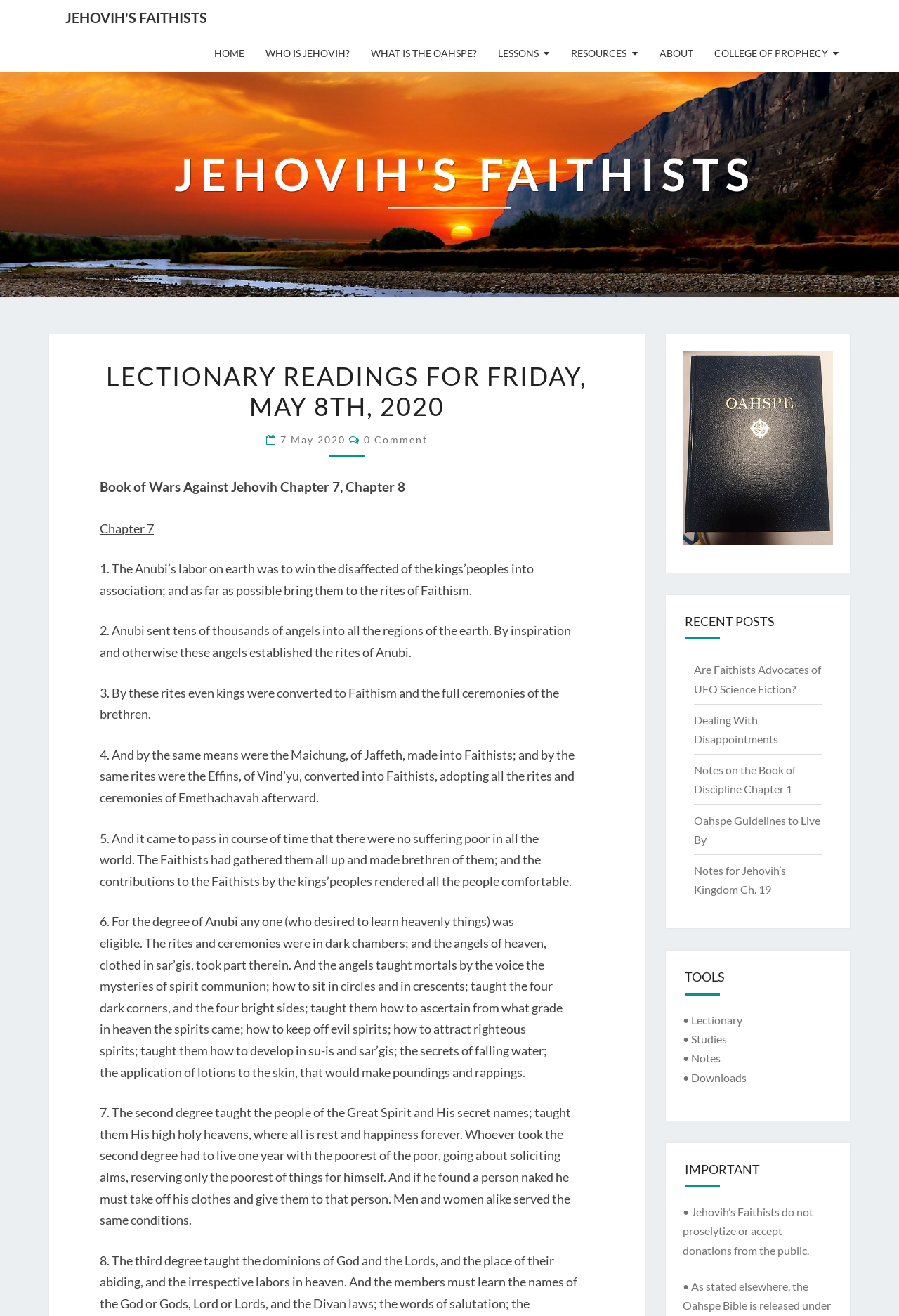Find and provide the bounding box coordinates for the UI element described here: "Oahspe Guidelines to Live By". The coordinates should be given as four float numbers between 0 and 1: [left, top, right, bottom].

[0.771, 0.618, 0.912, 0.643]